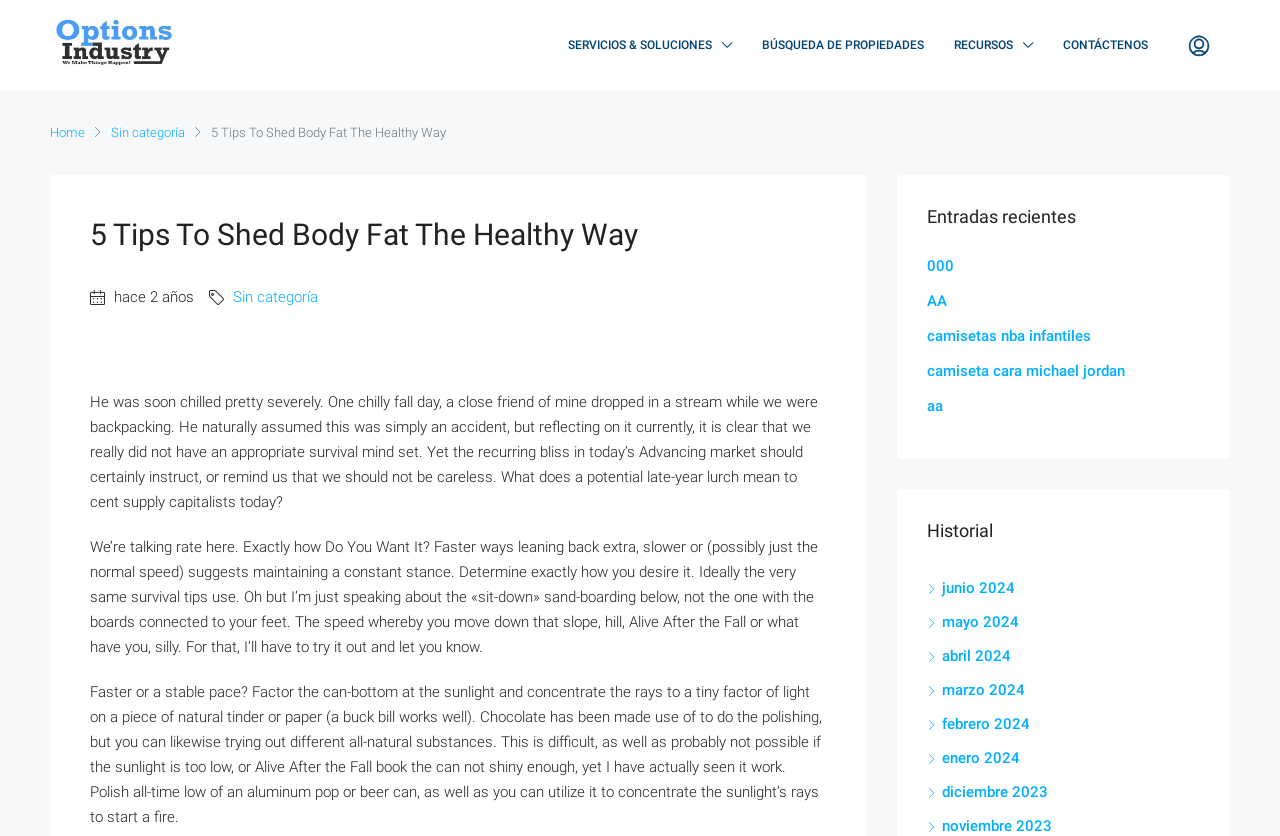What is the tone of the main article?
Answer the question with a single word or phrase, referring to the image.

Informal